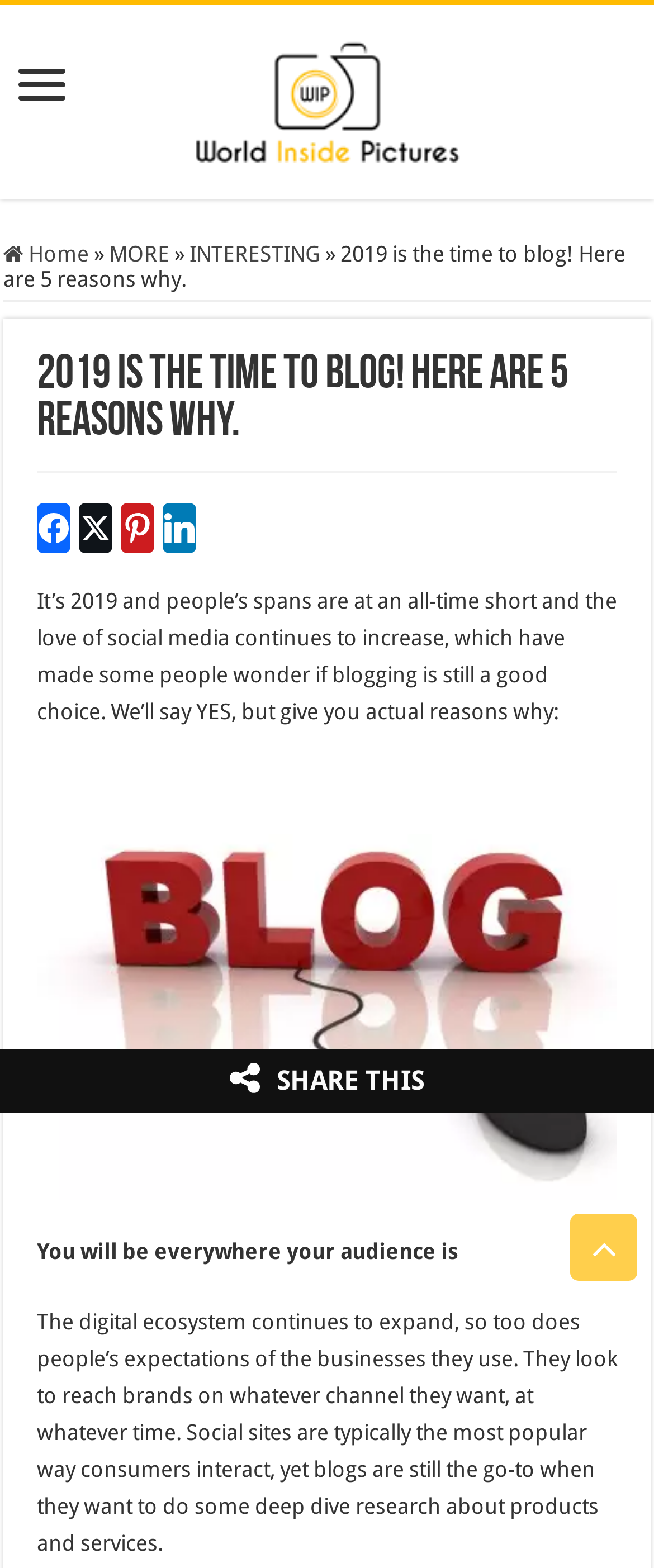Find the bounding box coordinates of the element I should click to carry out the following instruction: "Click on the 'Home' link".

[0.005, 0.154, 0.136, 0.17]